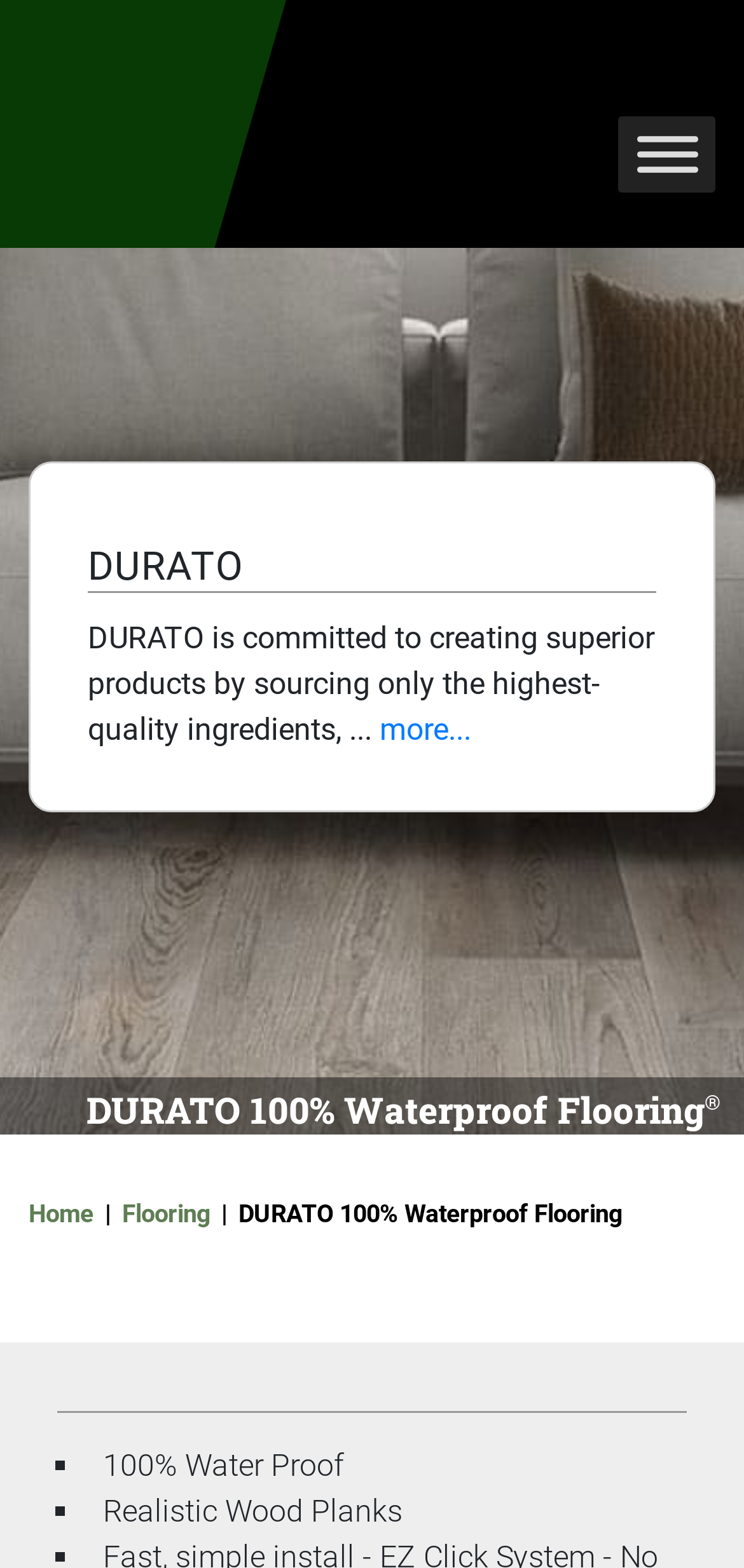Give a short answer using one word or phrase for the question:
What are the features of DURATO's flooring?

100% Water Proof, Realistic Wood Planks